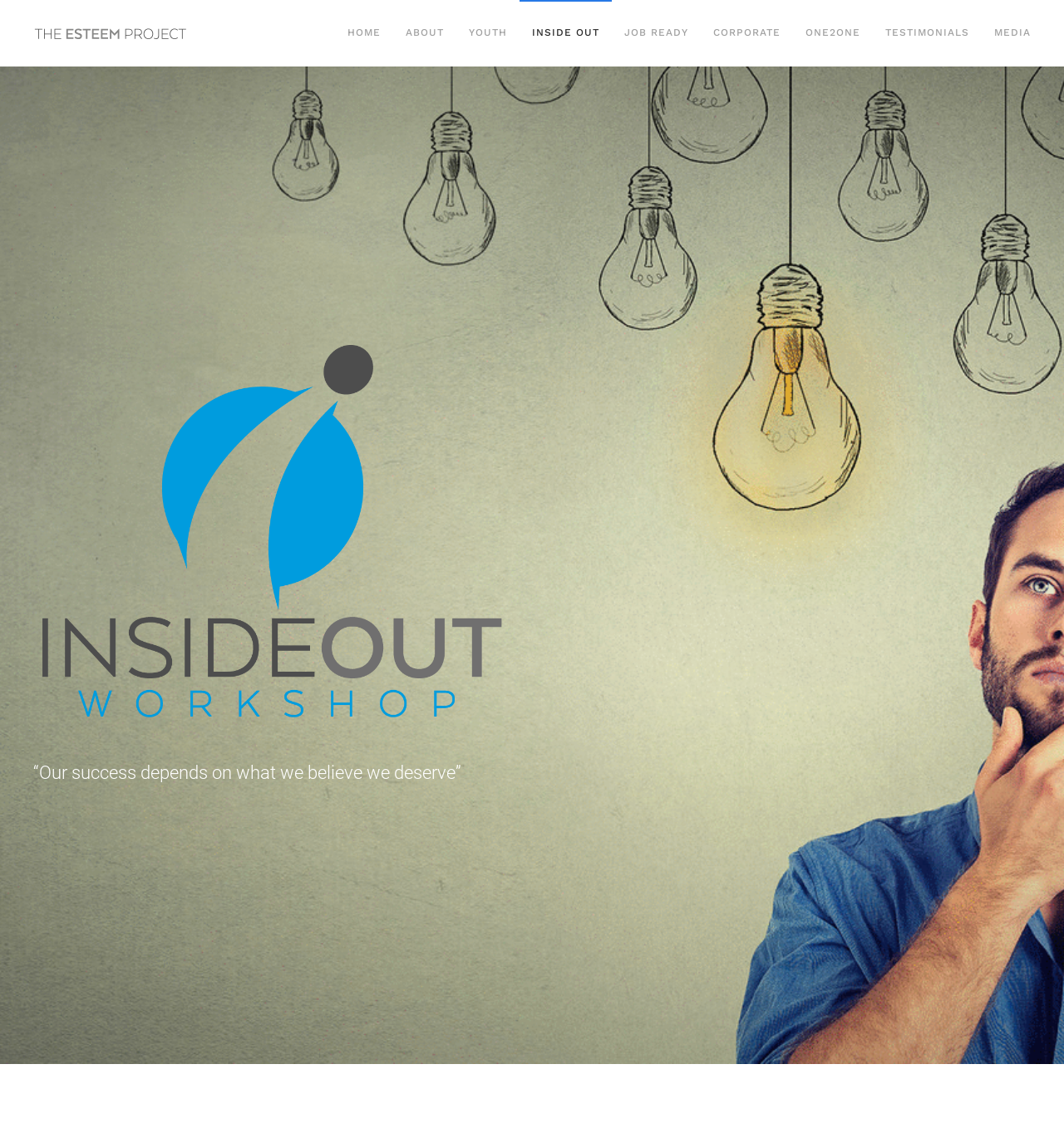Please reply to the following question with a single word or a short phrase:
How many menu items are there?

9